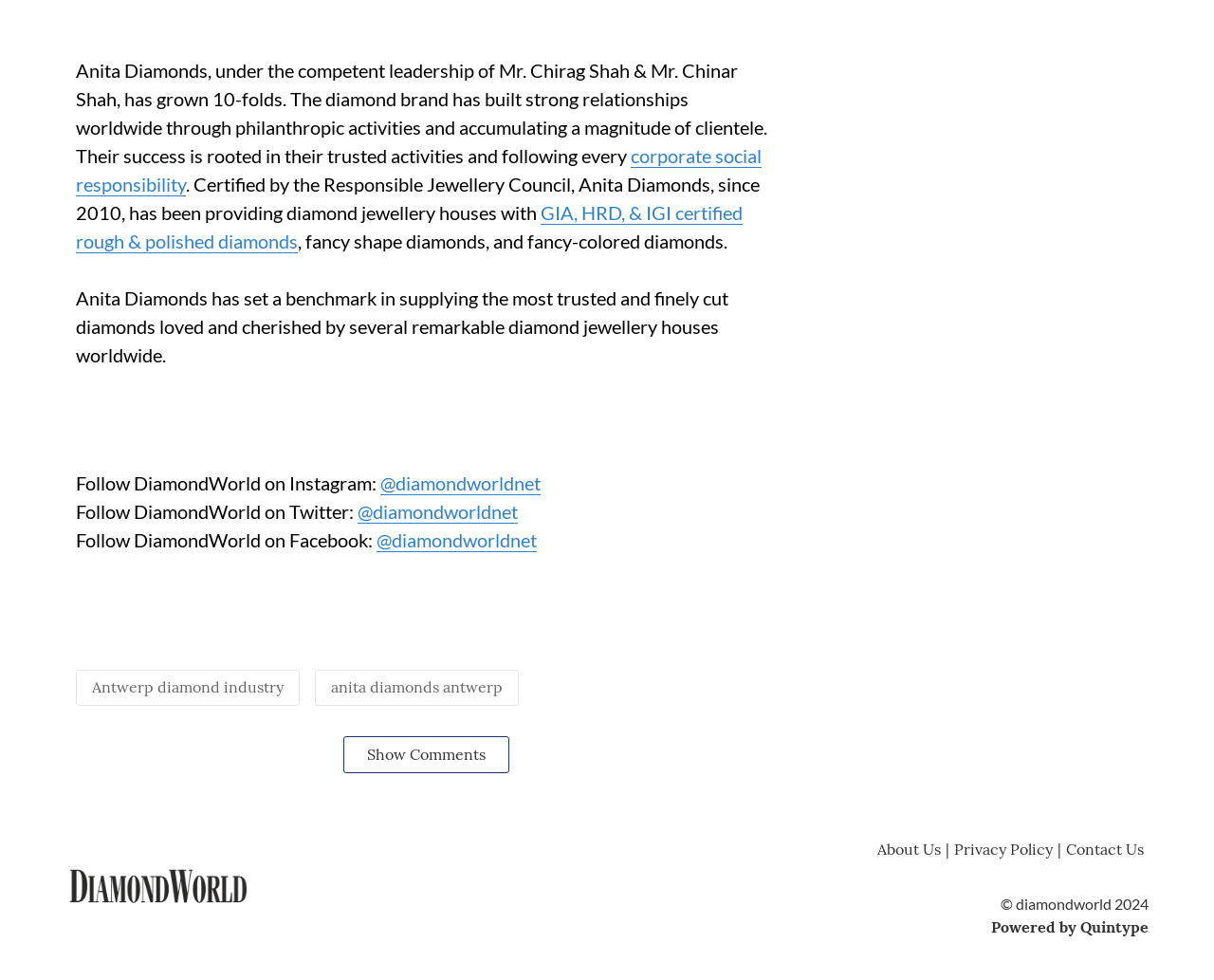What is the copyright year of diamondworld?
Based on the visual details in the image, please answer the question thoroughly.

The StaticText element with ID 159 mentions the copyright year as 2024, as indicated by the text '© diamondworld 2024'.